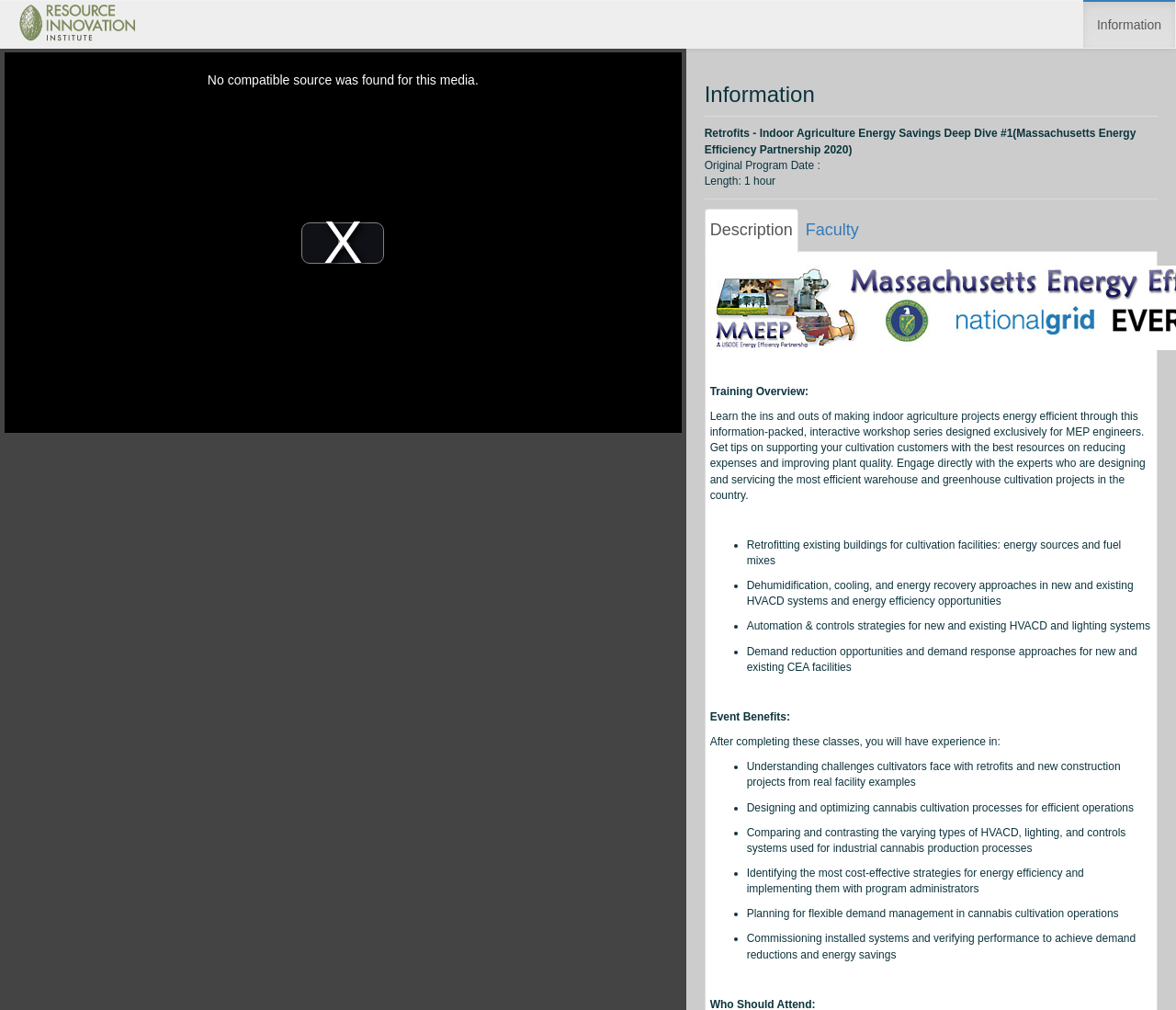Mark the bounding box of the element that matches the following description: "Select Dates & Travelers".

None